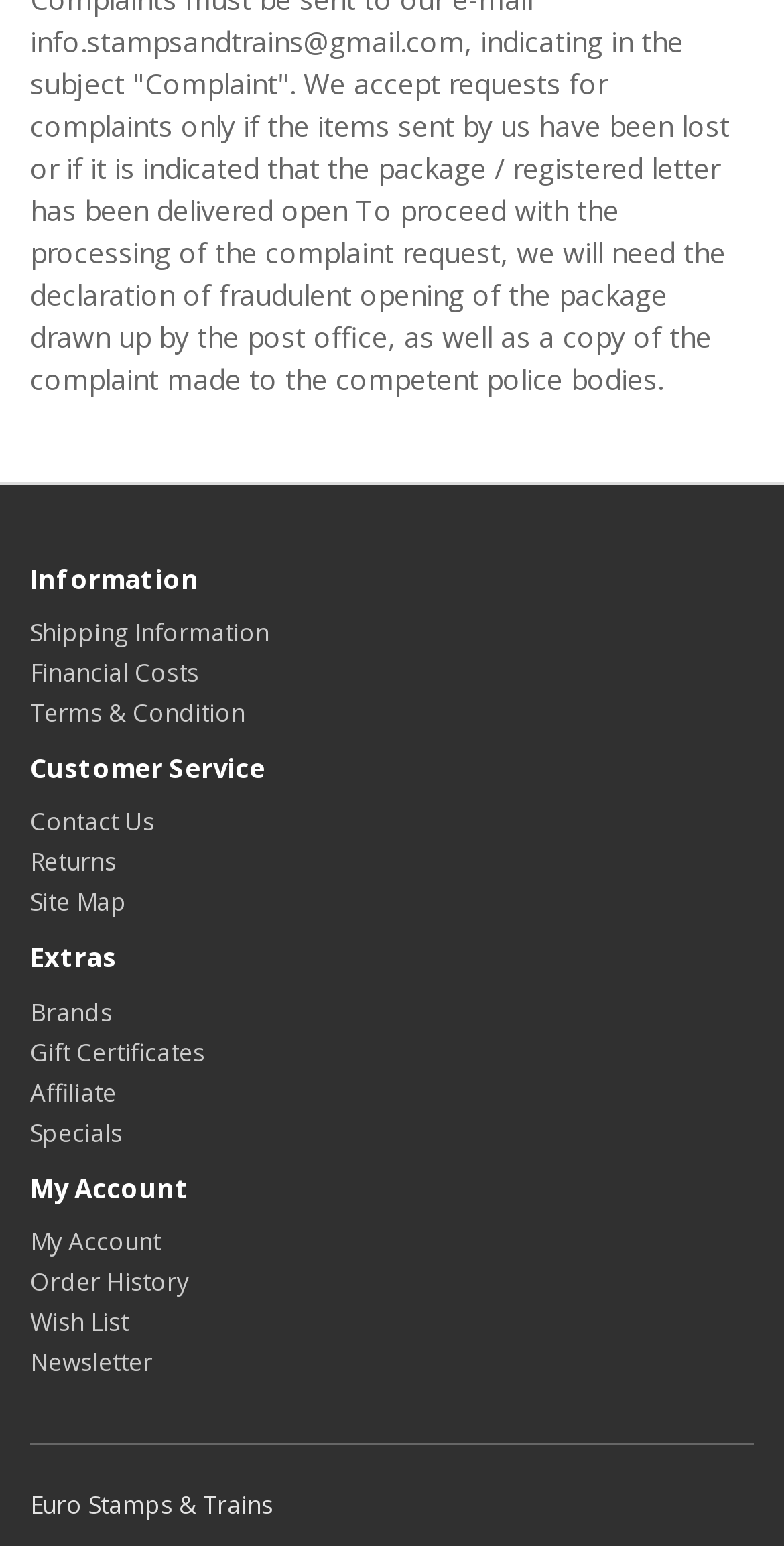Please specify the bounding box coordinates of the region to click in order to perform the following instruction: "View order history".

[0.038, 0.818, 0.241, 0.84]